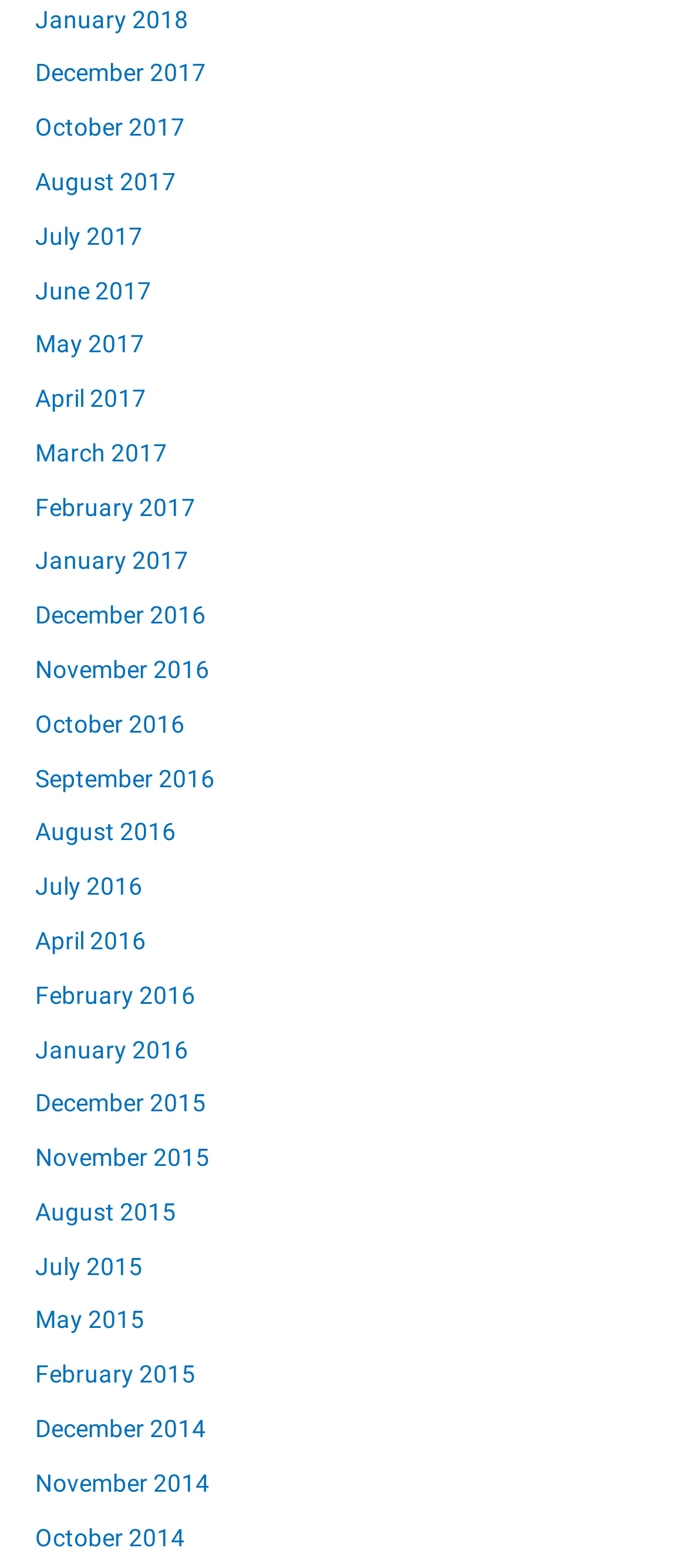Please answer the following question using a single word or phrase: 
How many links are there on the webpage?

503